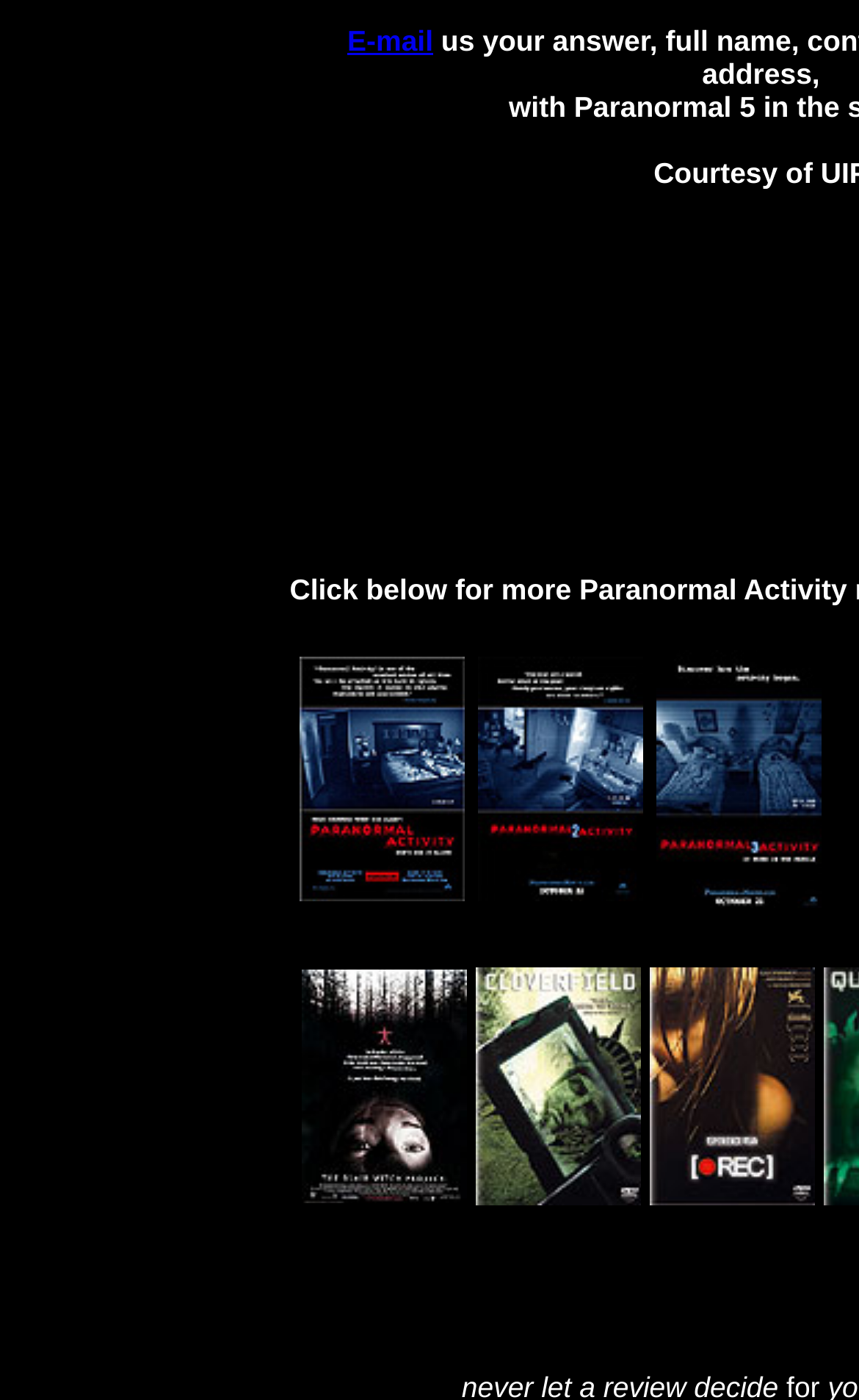How many rows are in the table?
Please answer the question with as much detail and depth as you can.

By examining the table structure, I can see that there is only one row in the table, which contains the column headers and corresponding links and images.